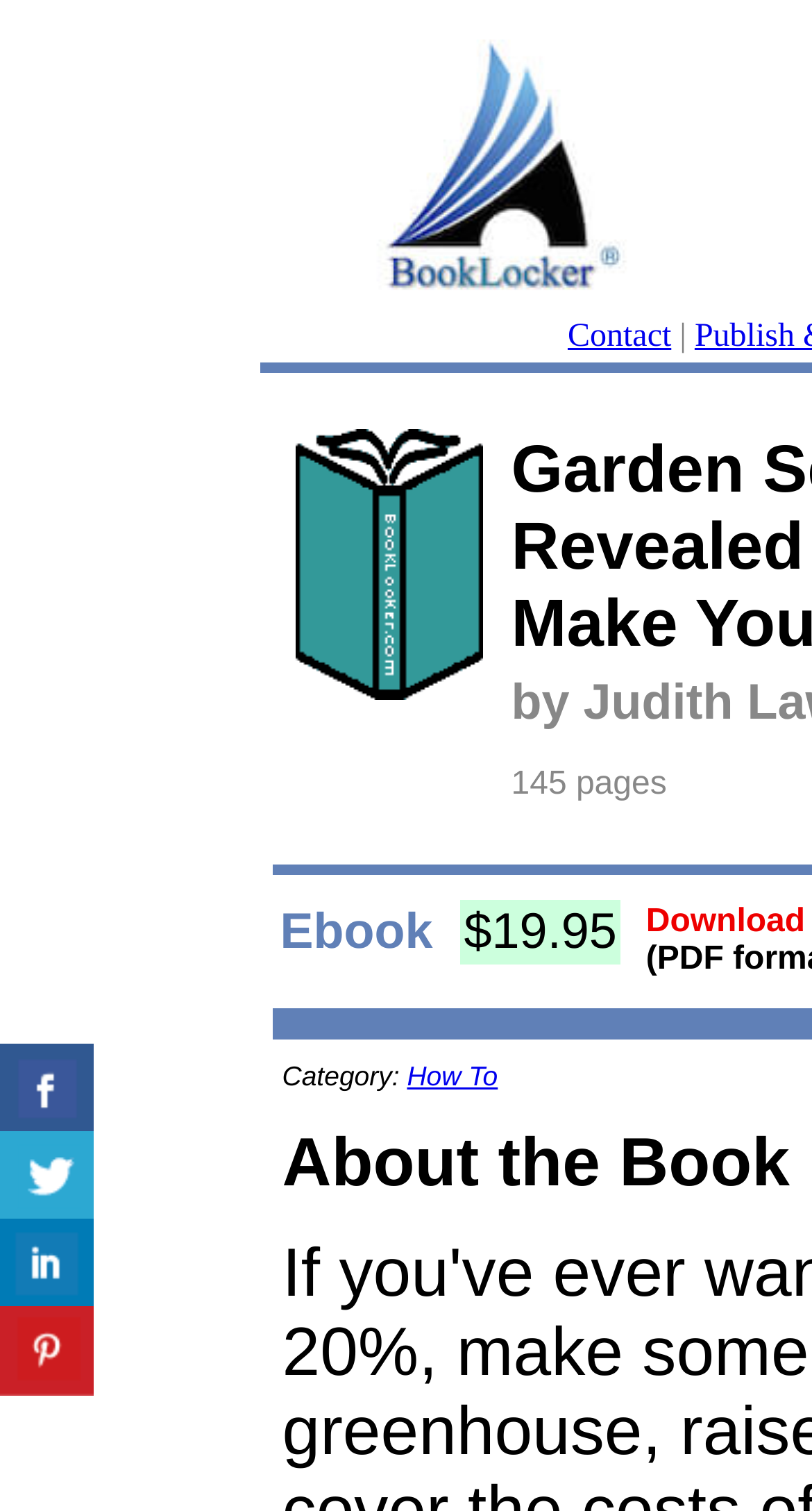Give a one-word or one-phrase response to the question: 
What is the purpose of the 'How To' link?

To provide guidance